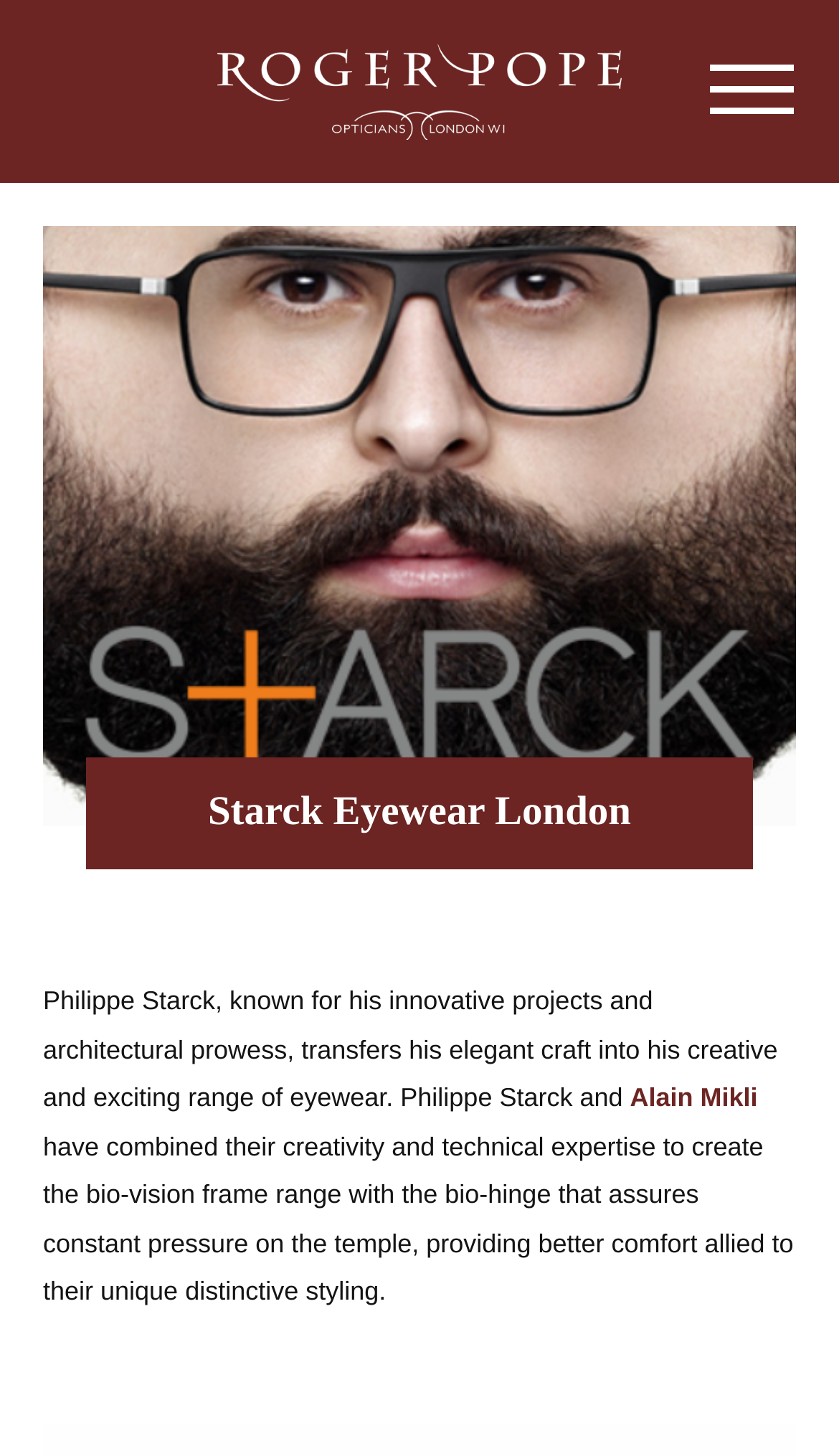Utilize the details in the image to thoroughly answer the following question: What is the name of the person who collaborated with Philippe Starck?

The person who collaborated with Philippe Starck is Alain Mikli, who is mentioned in the text as having combined their creativity and technical expertise with Philippe Starck to create the bio-vision frame range.